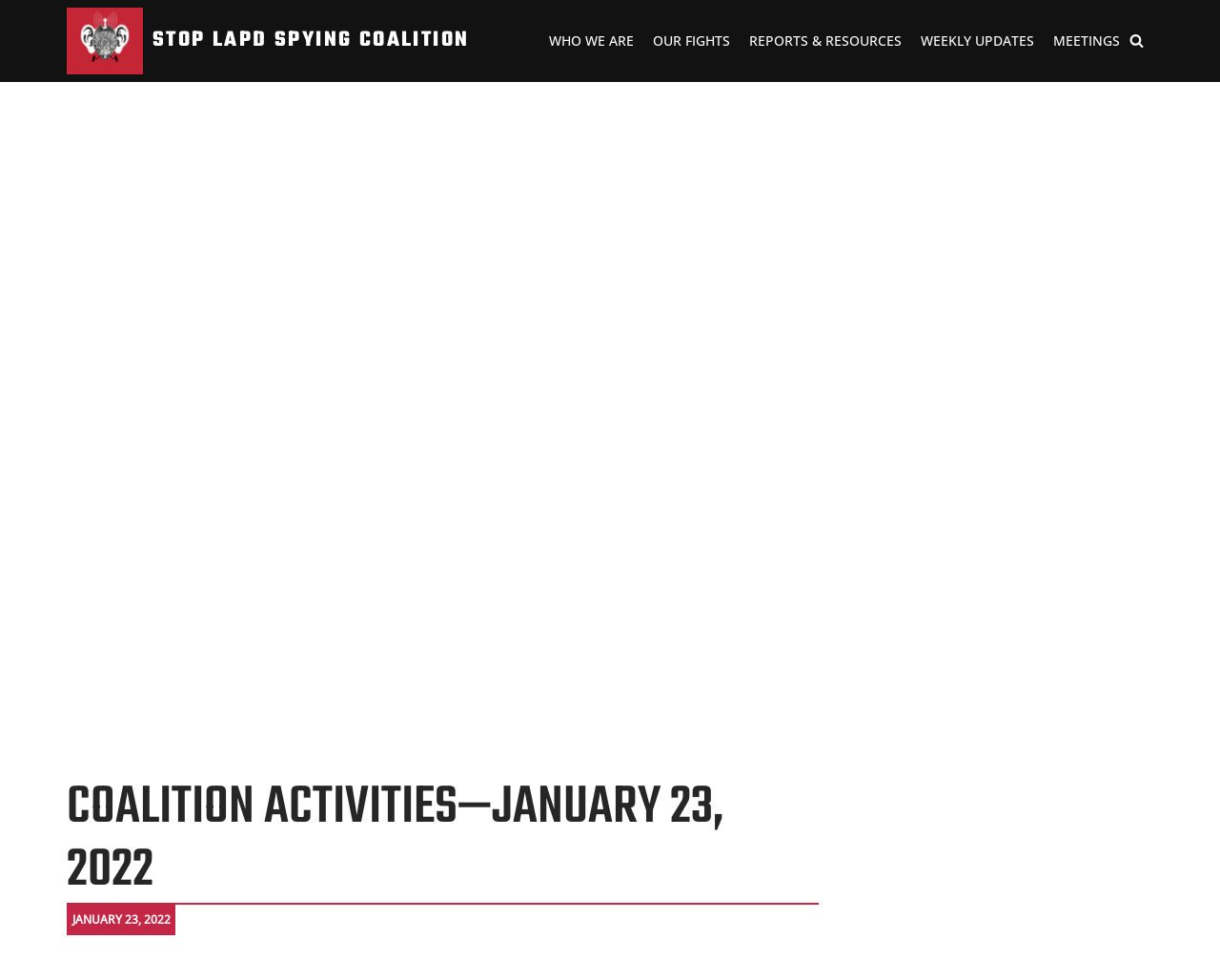Using the webpage screenshot, locate the HTML element that fits the following description and provide its bounding box: "Meetings".

[0.863, 0.029, 0.918, 0.054]